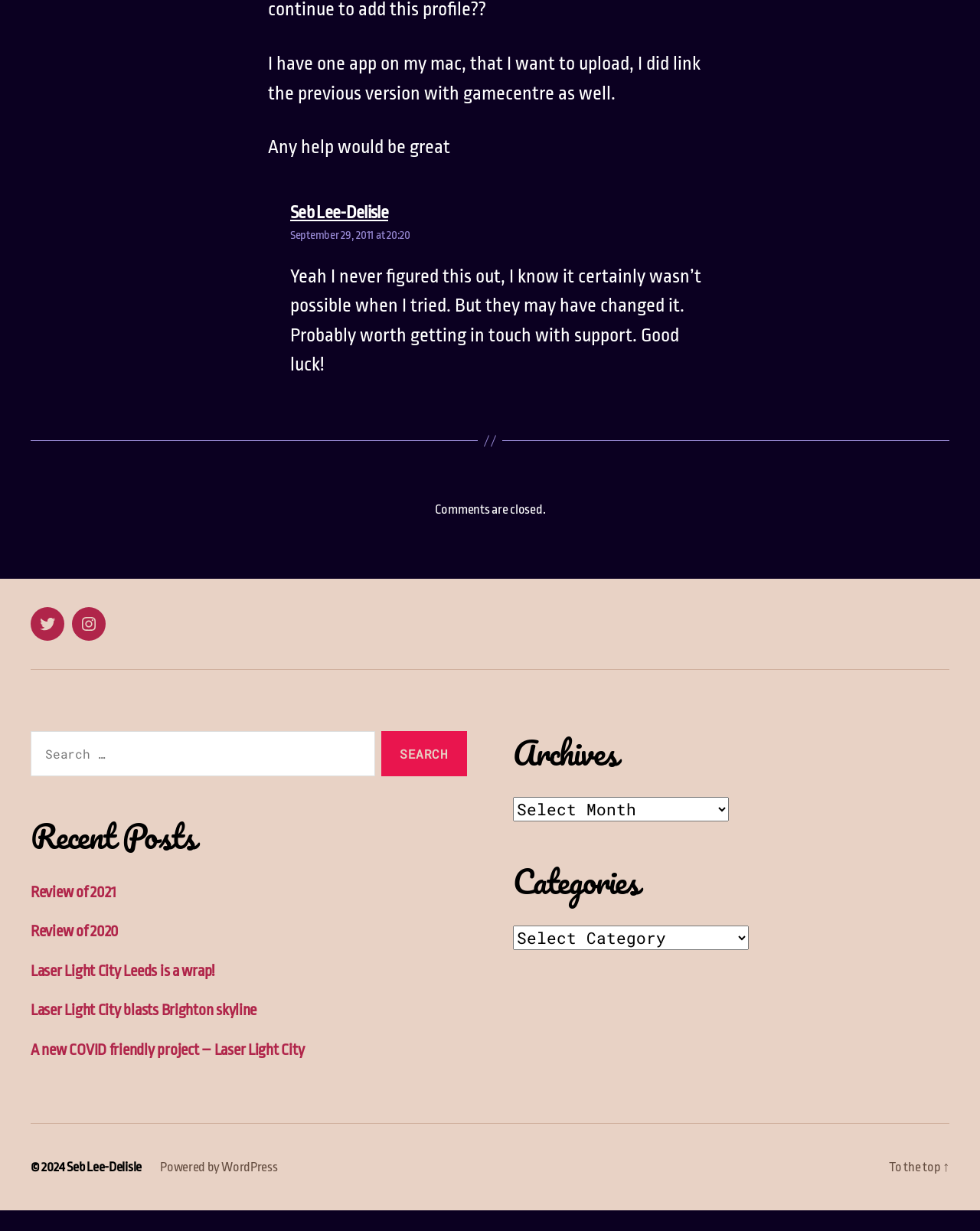Determine the bounding box coordinates of the area to click in order to meet this instruction: "View recent post 'Review of 2021'".

[0.031, 0.734, 0.119, 0.748]